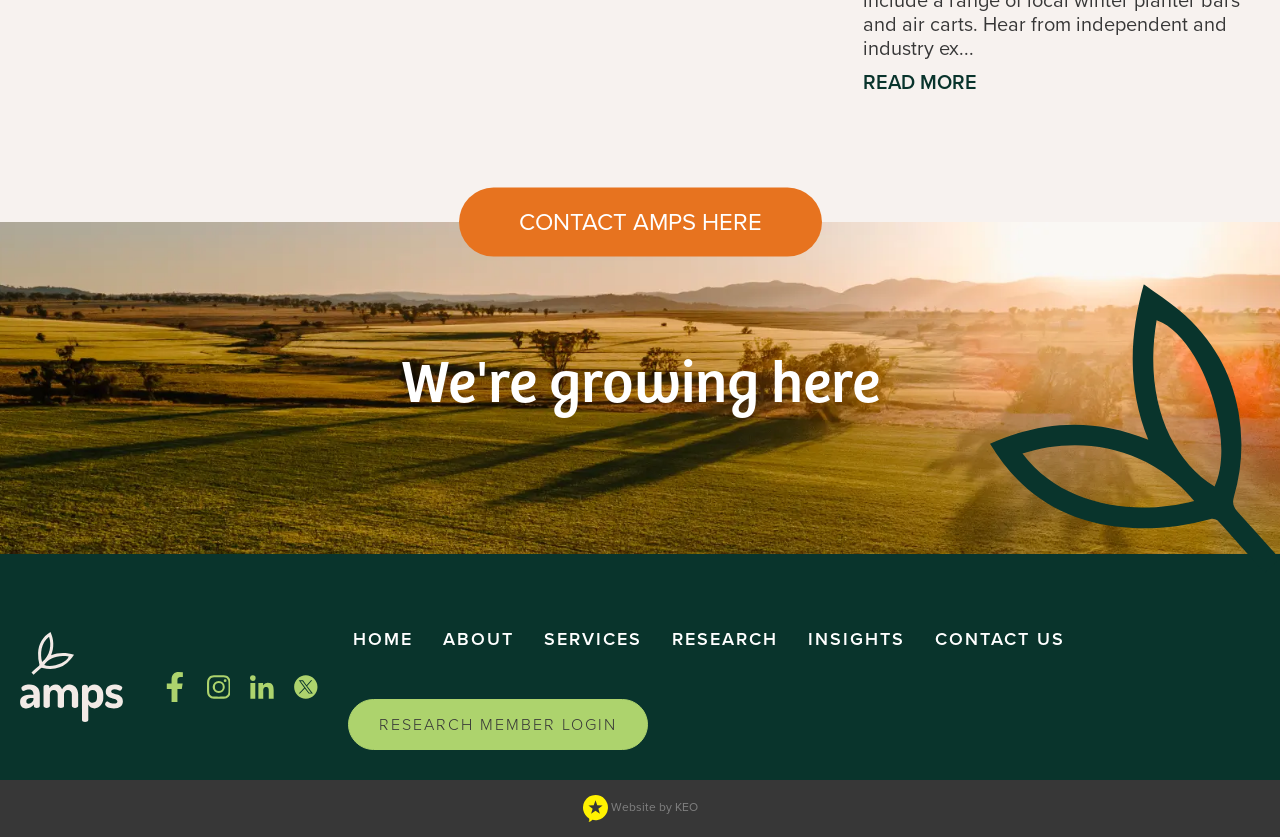Can you look at the image and give a comprehensive answer to the question:
What is the first menu item?

I looked at the menu items and found that the first one is 'HOME'.